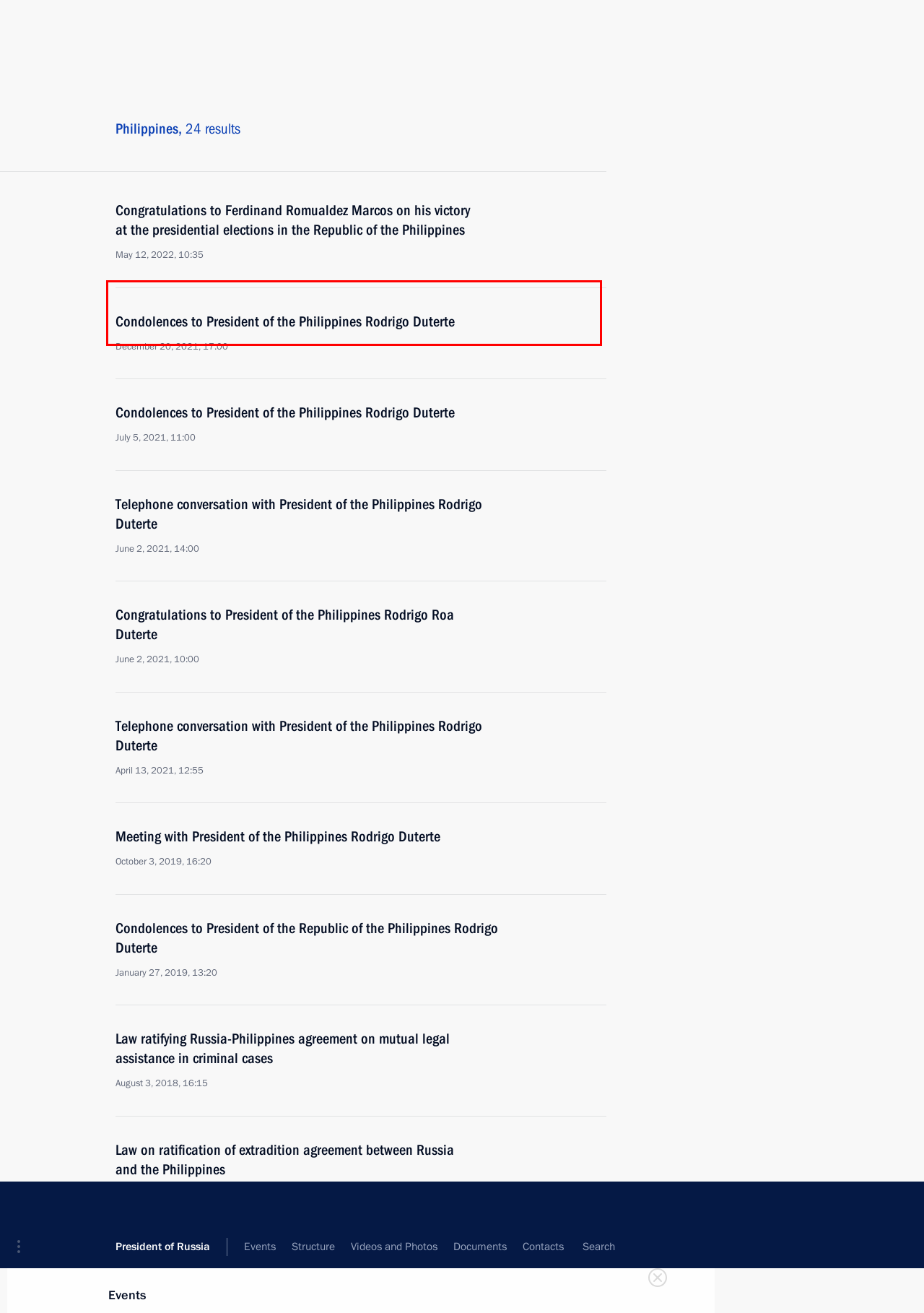Given a screenshot of a webpage, locate the red bounding box and extract the text it encloses.

Vladimir Putin and President of the Philippines Rodrigo Duterte met on the sidelines of the two-day APEC Economic Leaders’ Meeting, which opened today in Danang, Vietnam.